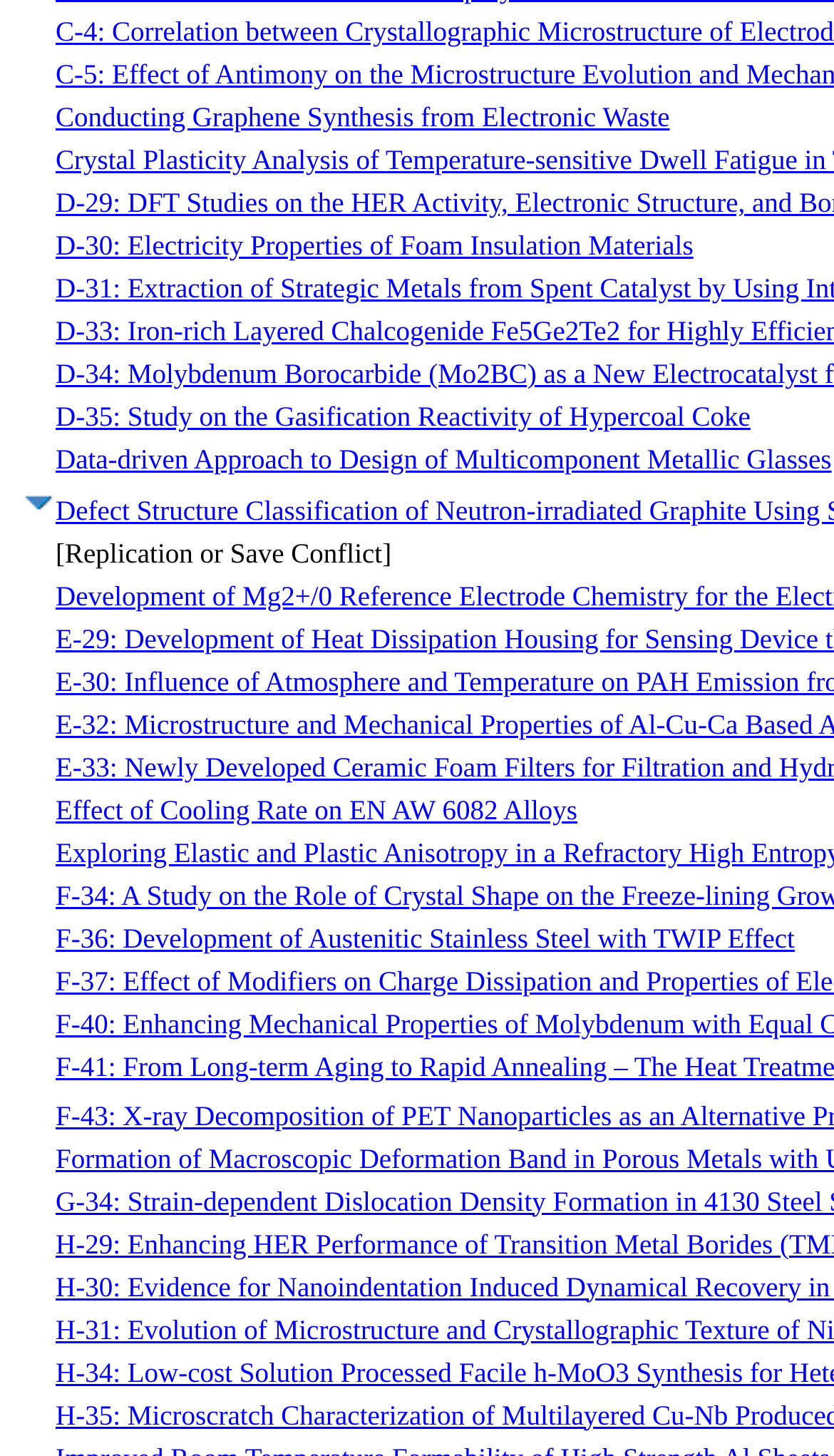Please respond in a single word or phrase: 
What is the vertical order of the links?

Top to bottom